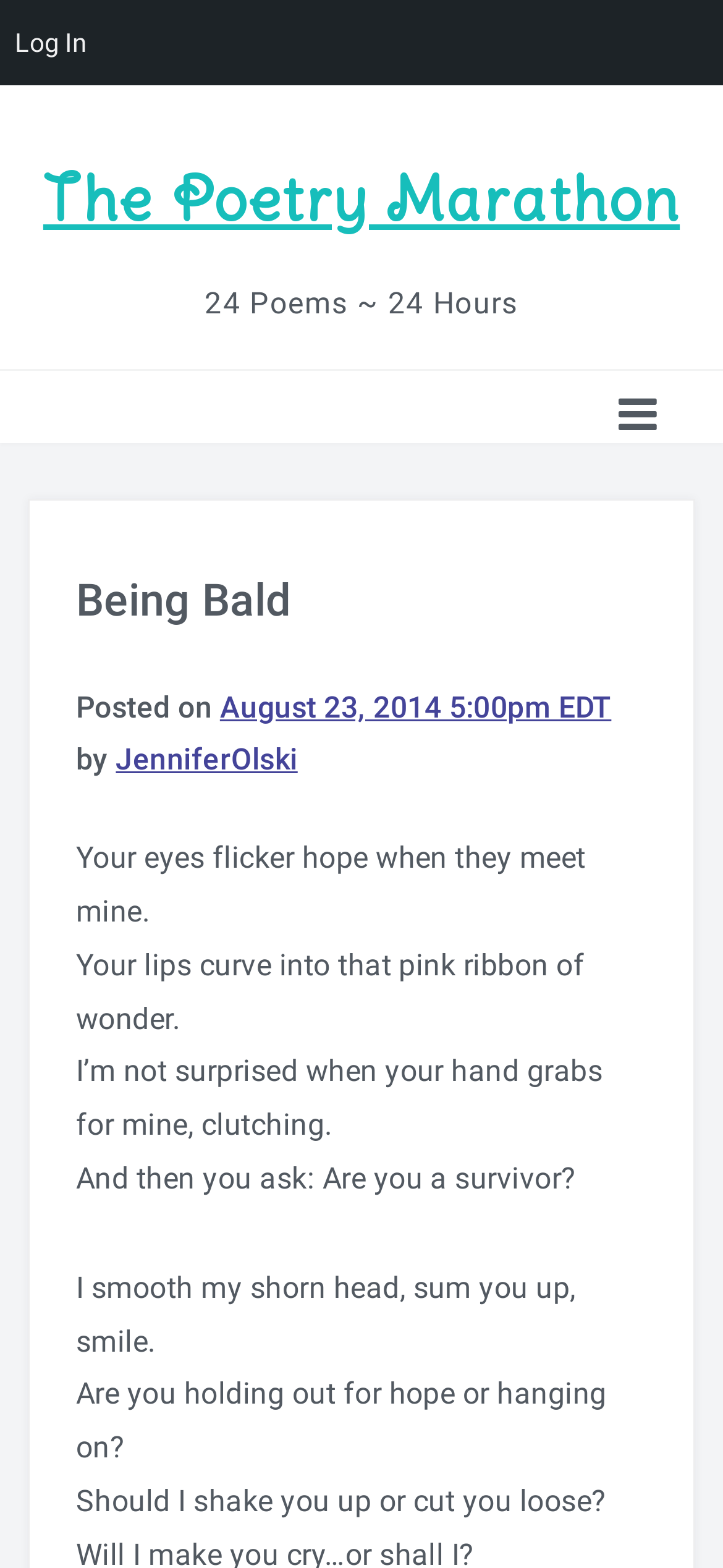Show the bounding box coordinates of the element that should be clicked to complete the task: "Read a random poem".

[0.038, 0.397, 0.856, 0.465]